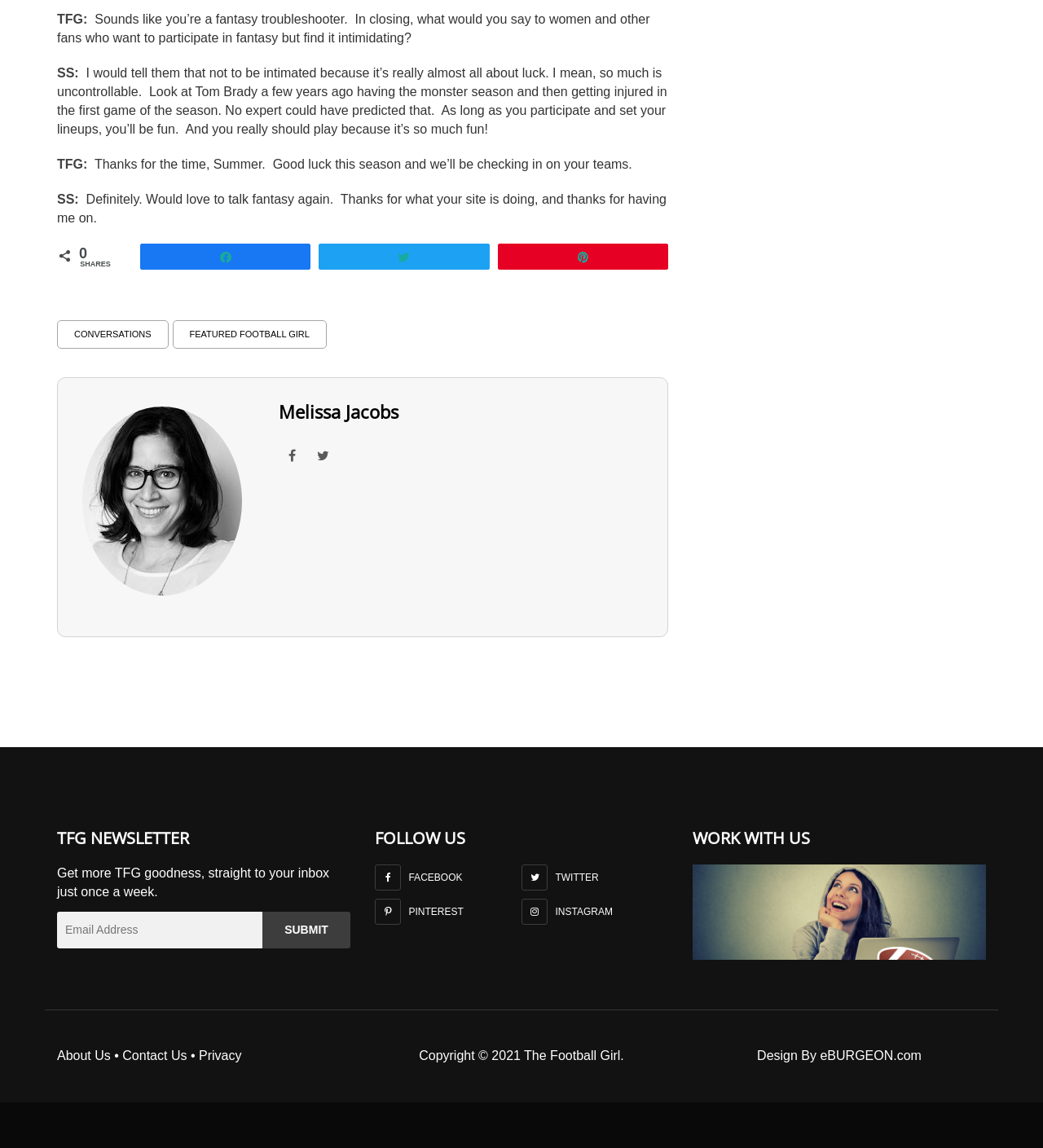Locate the bounding box coordinates of the clickable element to fulfill the following instruction: "Click the 'N Tweet' button". Provide the coordinates as four float numbers between 0 and 1 in the format [left, top, right, bottom].

[0.307, 0.213, 0.468, 0.234]